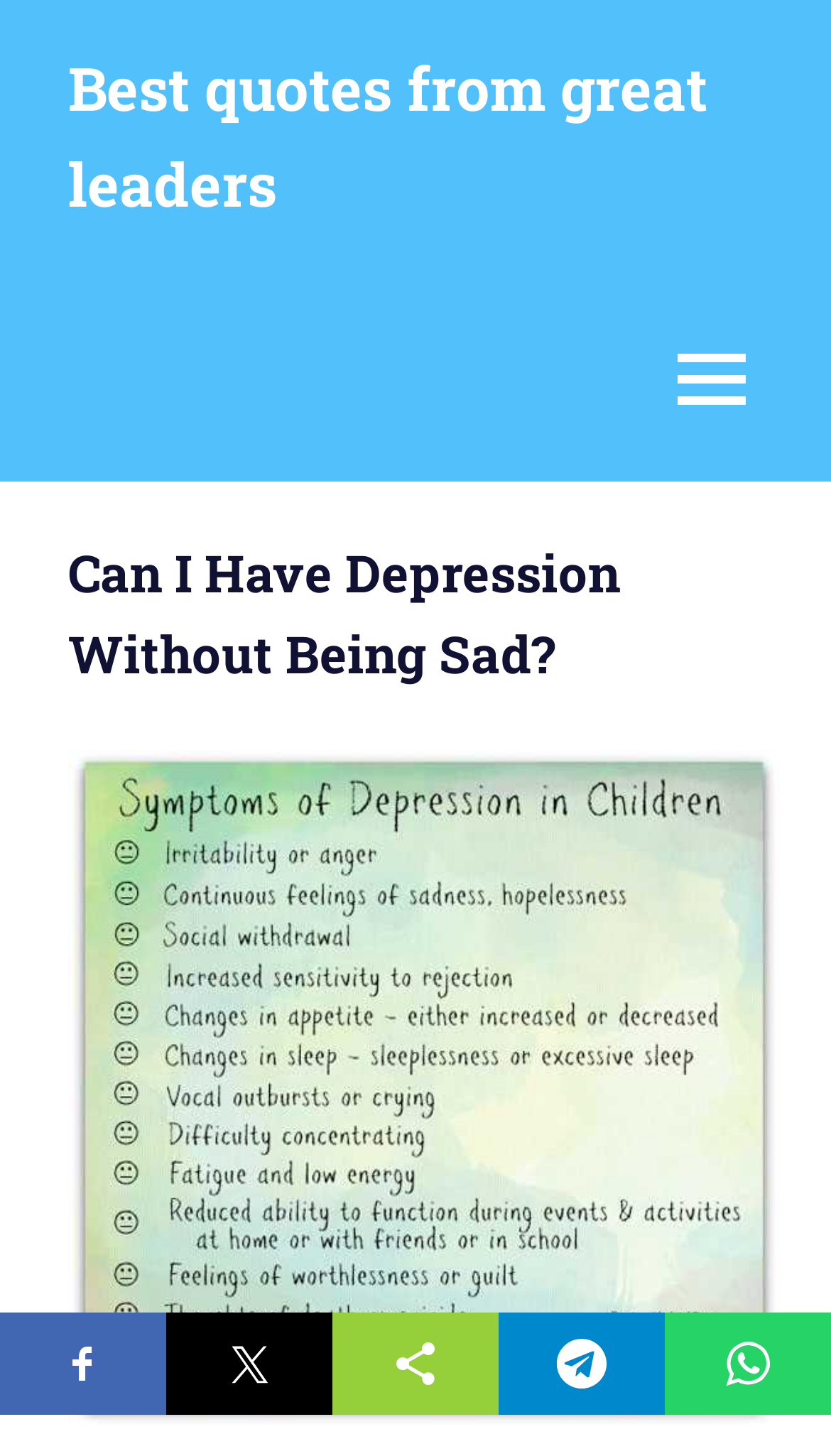What is the function of the 'MENU' button?
We need a detailed and meticulous answer to the question.

The 'MENU' button, located at the top-right corner of the page, is a navigation button that, when expanded, controls the primary menu, allowing users to access other parts of the website.